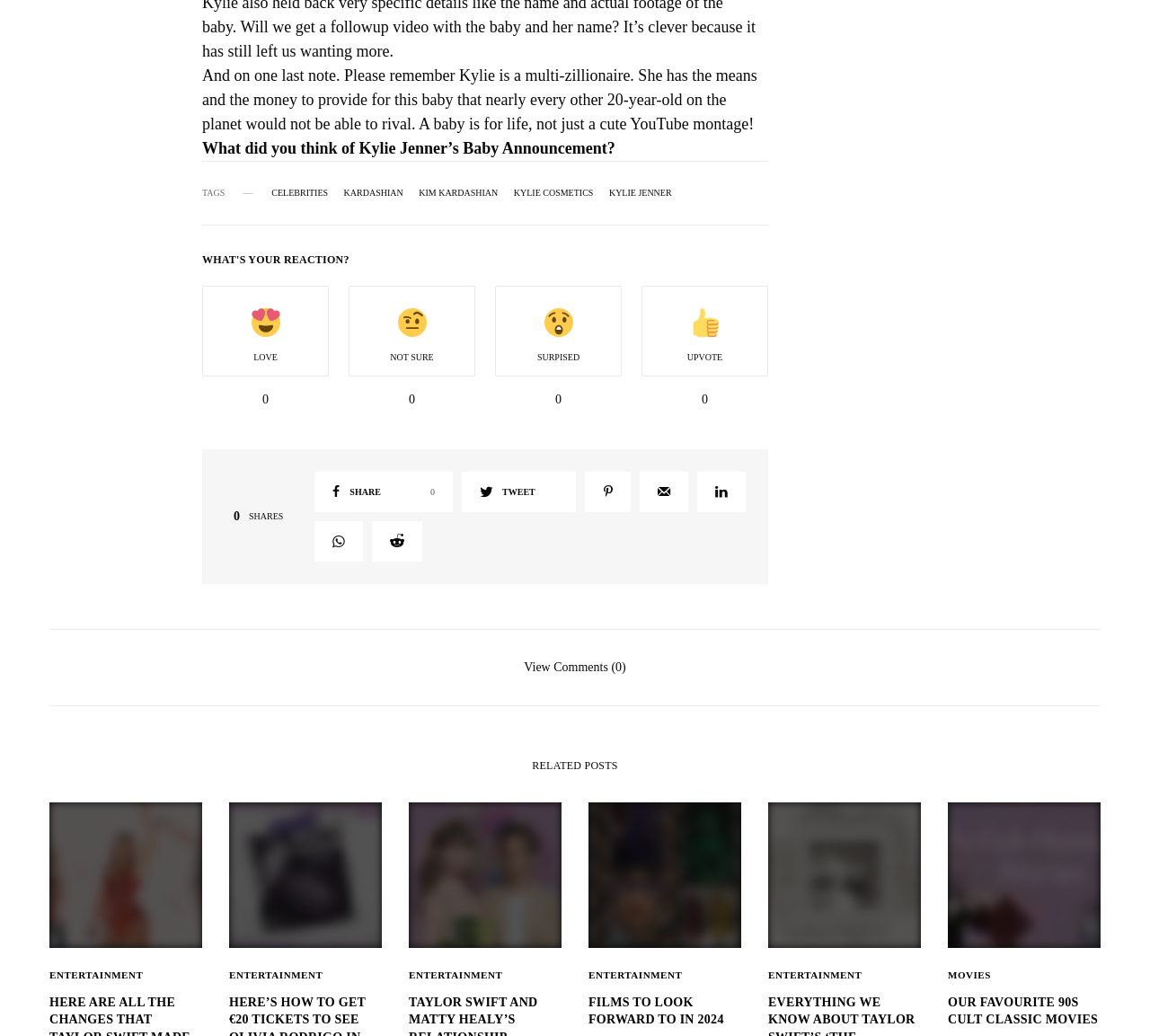Determine the bounding box coordinates of the region to click in order to accomplish the following instruction: "Read the related post about Taylor Swift and Matty Healy". Provide the coordinates as four float numbers between 0 and 1, specifically [left, top, right, bottom].

[0.355, 0.777, 0.488, 0.917]